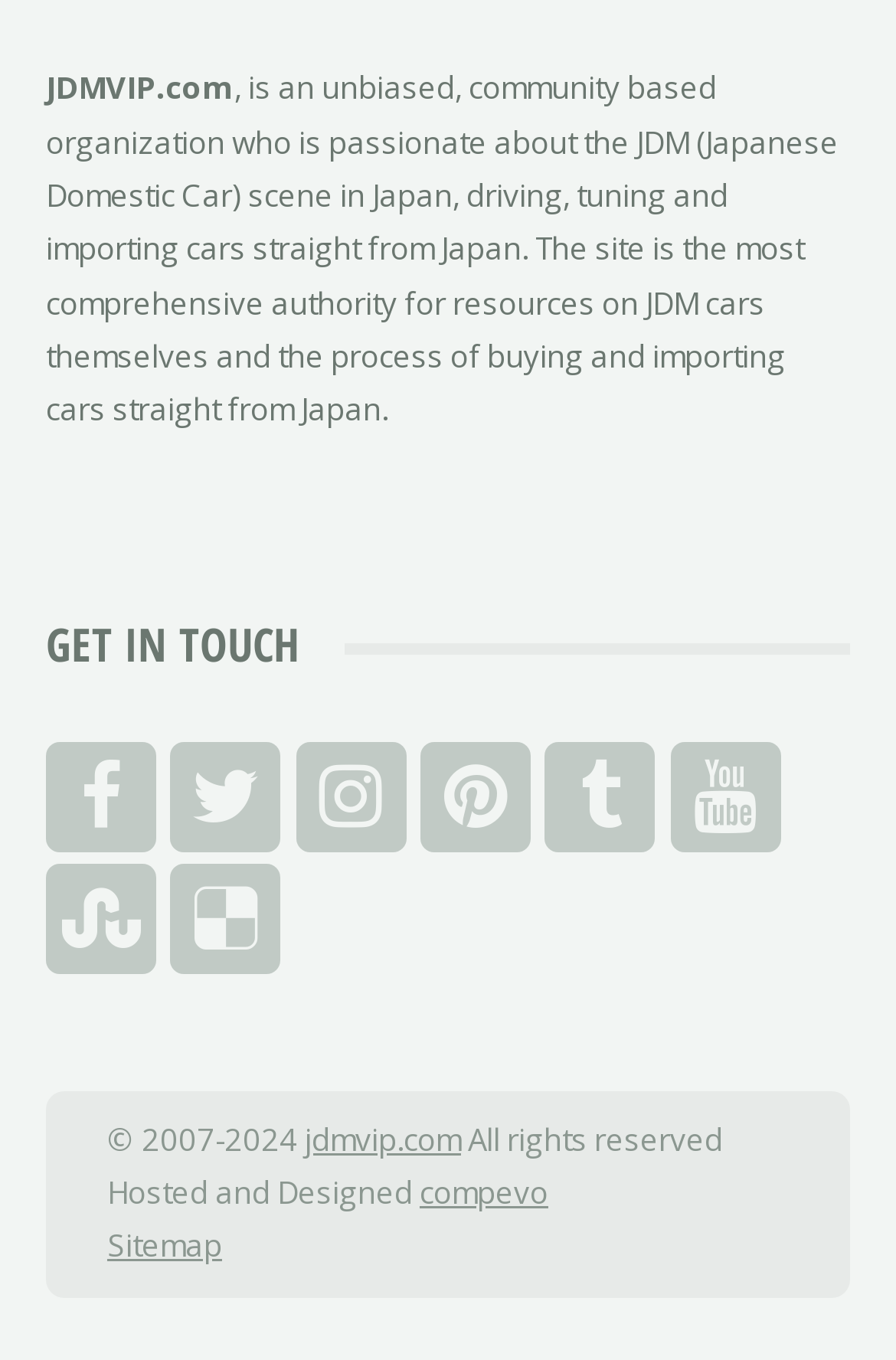What is the year range of the copyright?
Please give a detailed and elaborate answer to the question based on the image.

The copyright information is mentioned at the bottom of the page as '© 2007-2024', indicating the year range of the copyright.